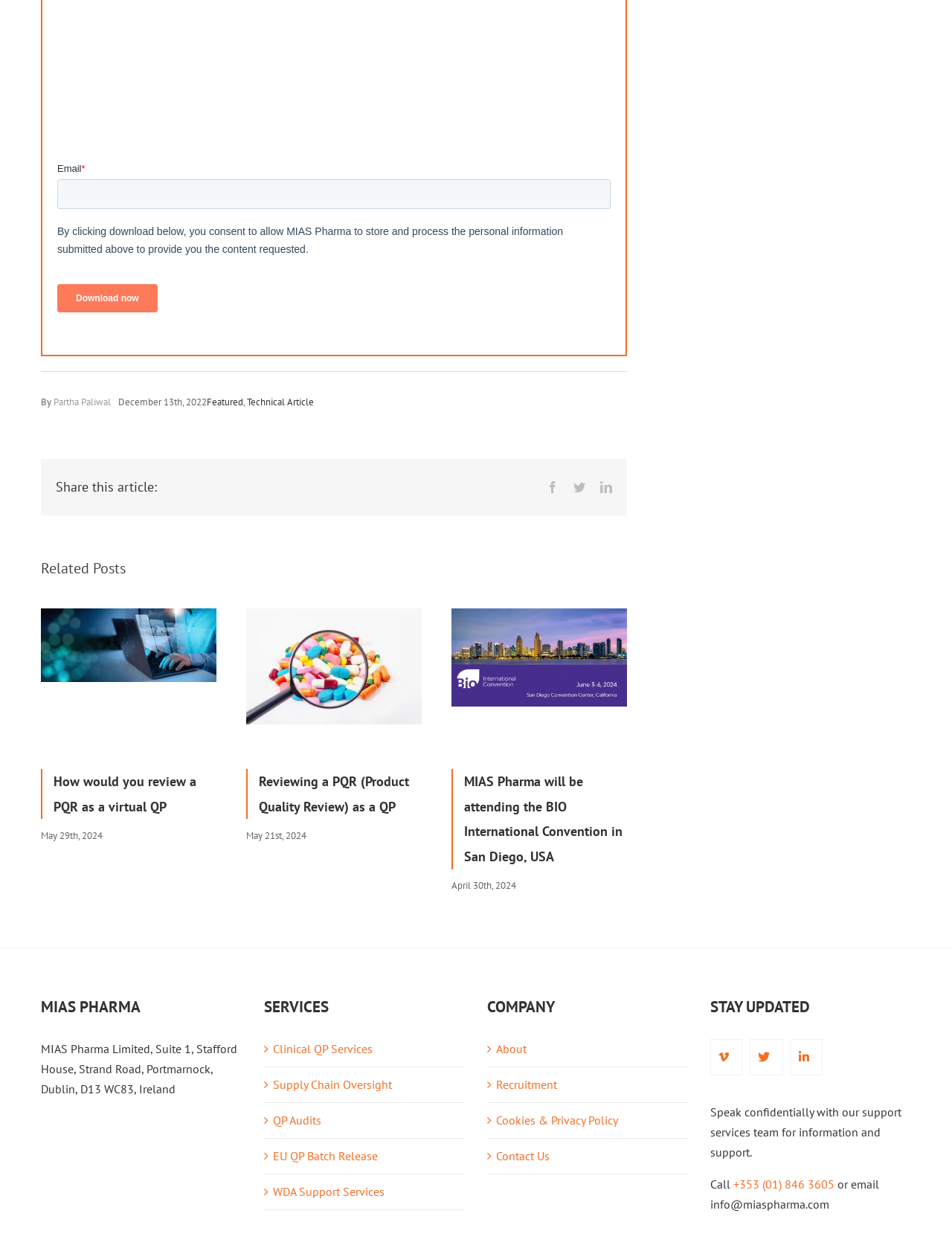Please give a short response to the question using one word or a phrase:
What is the author of the article?

Partha Paliwal